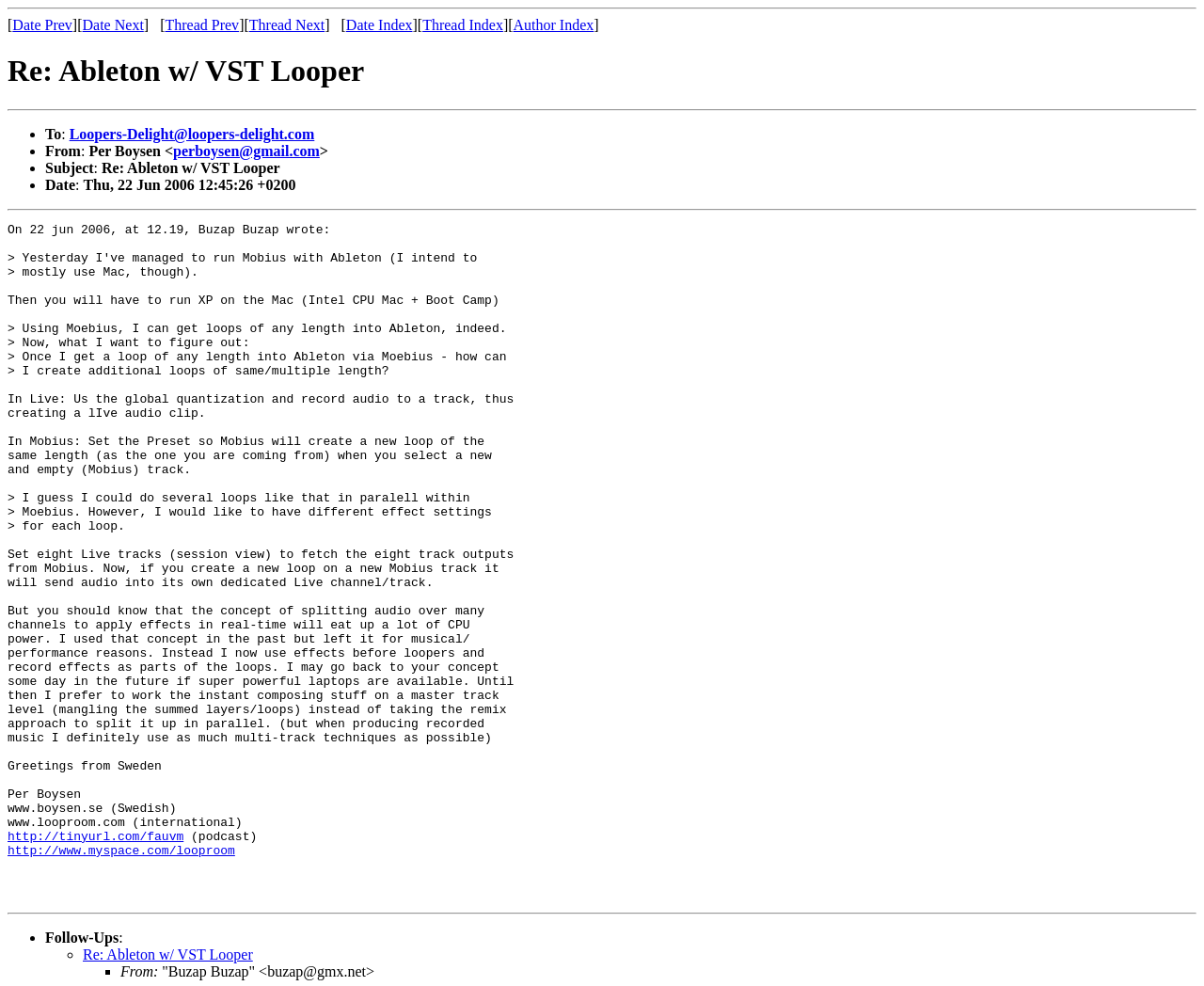What is the URL of the podcast?
Using the details shown in the screenshot, provide a comprehensive answer to the question.

I found the URL of the podcast by looking at the list of elements on the webpage. I saw a link element with the text 'http://tinyurl.com/fauvm' and then a StaticText element with the text '(podcast)'. This suggests that the URL of the podcast is 'http://tinyurl.com/fauvm'.